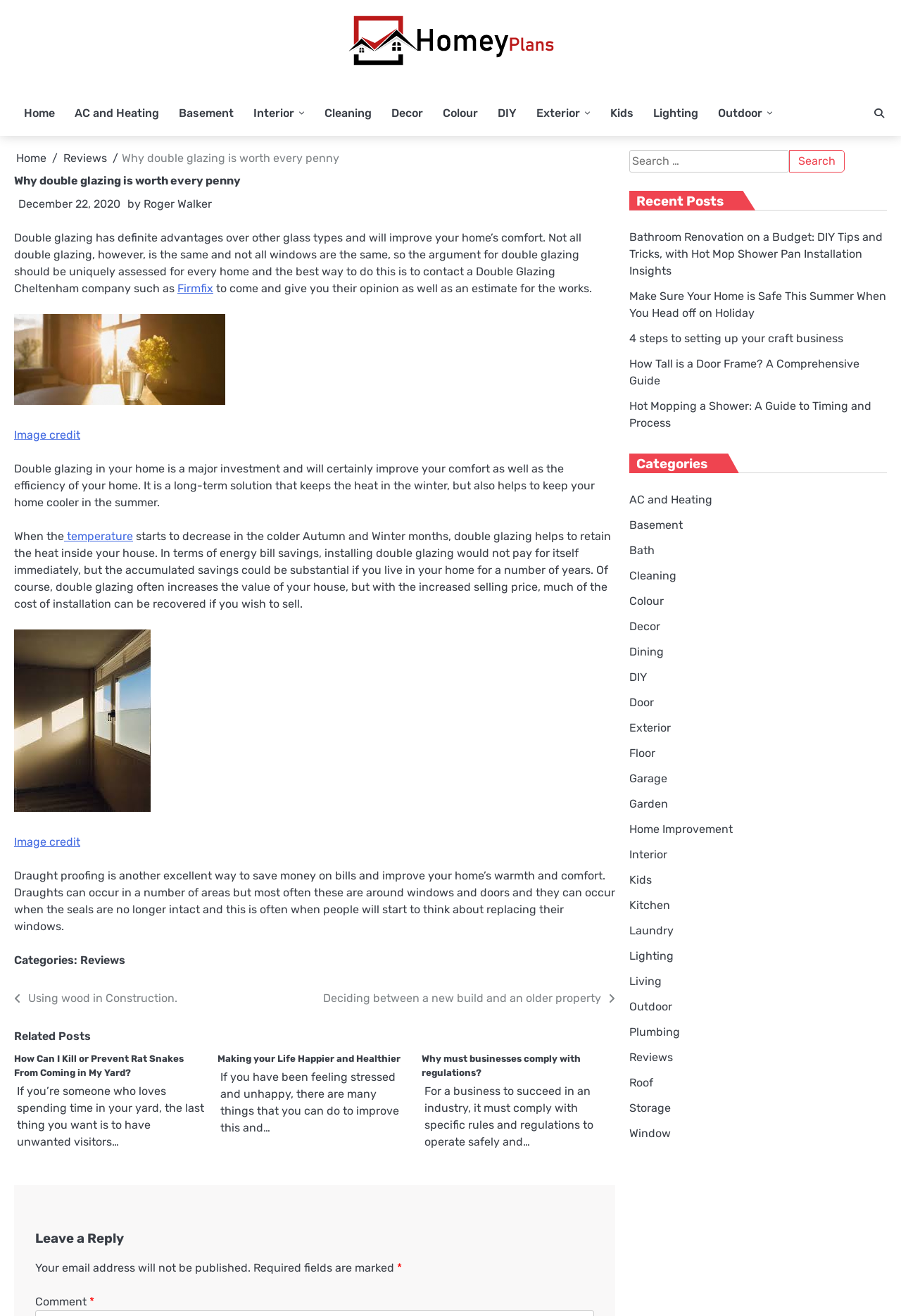Identify the bounding box coordinates of the region that needs to be clicked to carry out this instruction: "Reserve now". Provide these coordinates as four float numbers ranging from 0 to 1, i.e., [left, top, right, bottom].

None